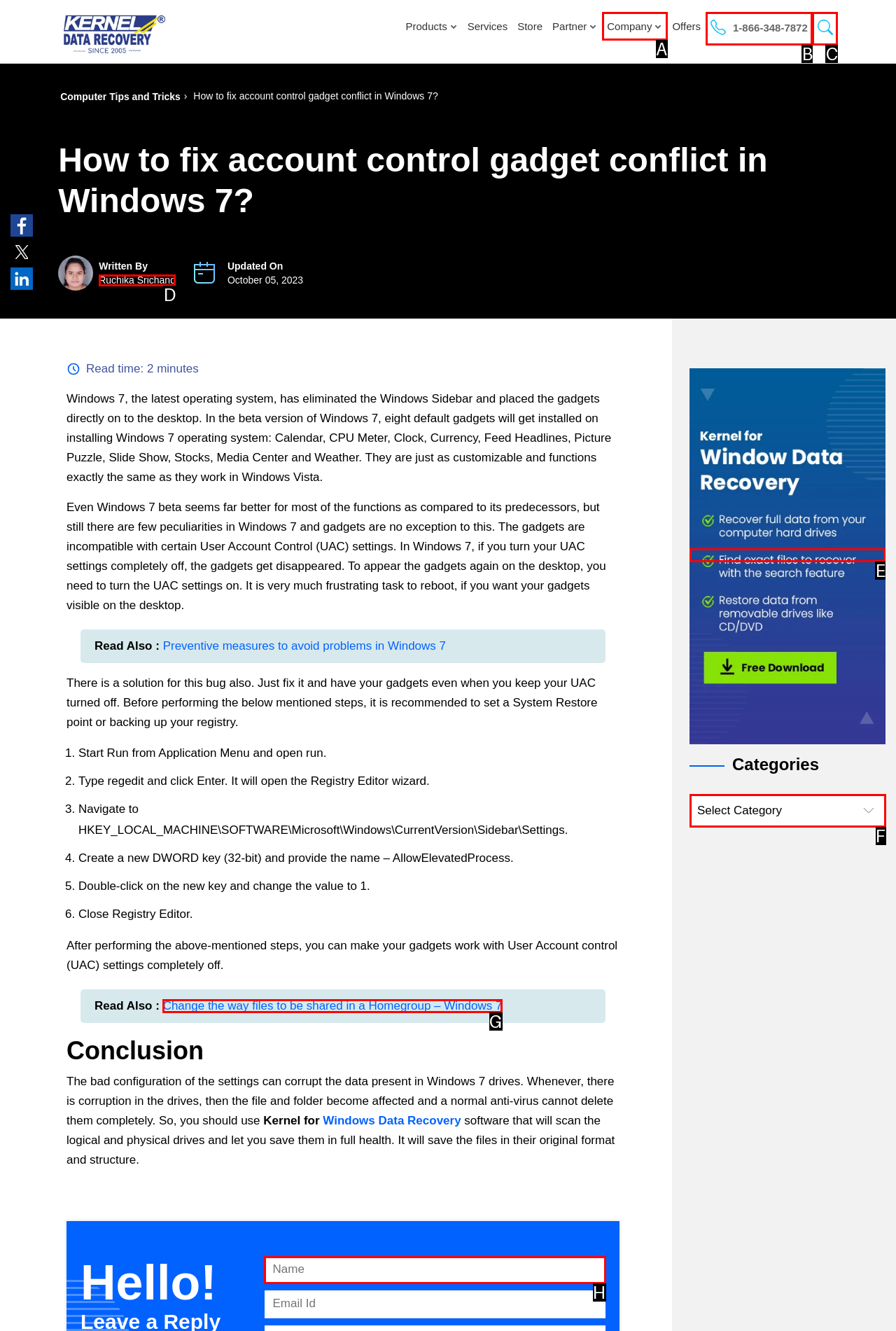Tell me which option I should click to complete the following task: Click the 'Read more about Windows Data Recovery Software' link
Answer with the option's letter from the given choices directly.

E